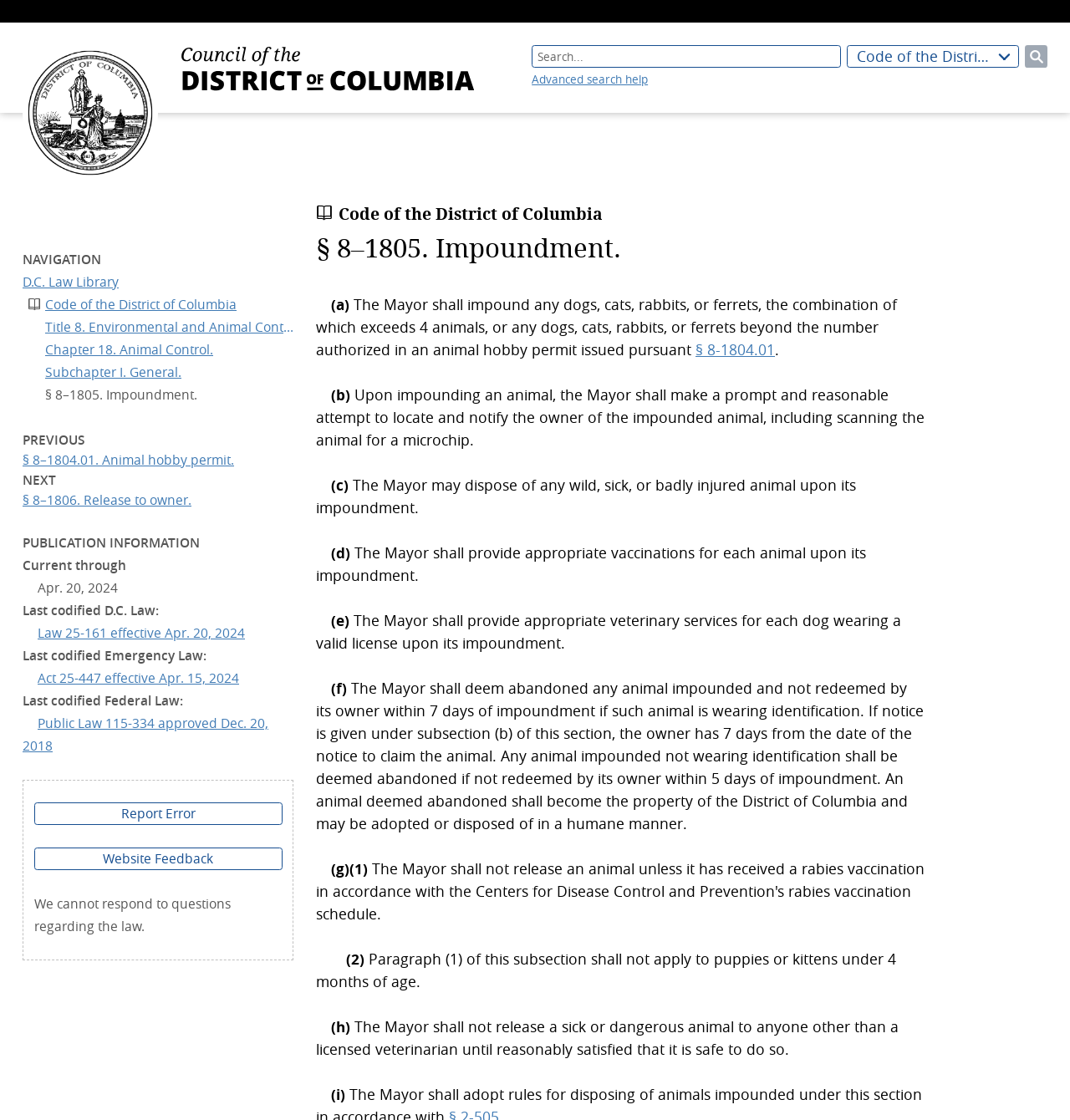How many subsections are there in this law?
Please answer the question as detailed as possible.

By counting the number of subsections labeled with '(a)', '(b)', '(c)', and so on, we can find that there are 9 subsections in this law.